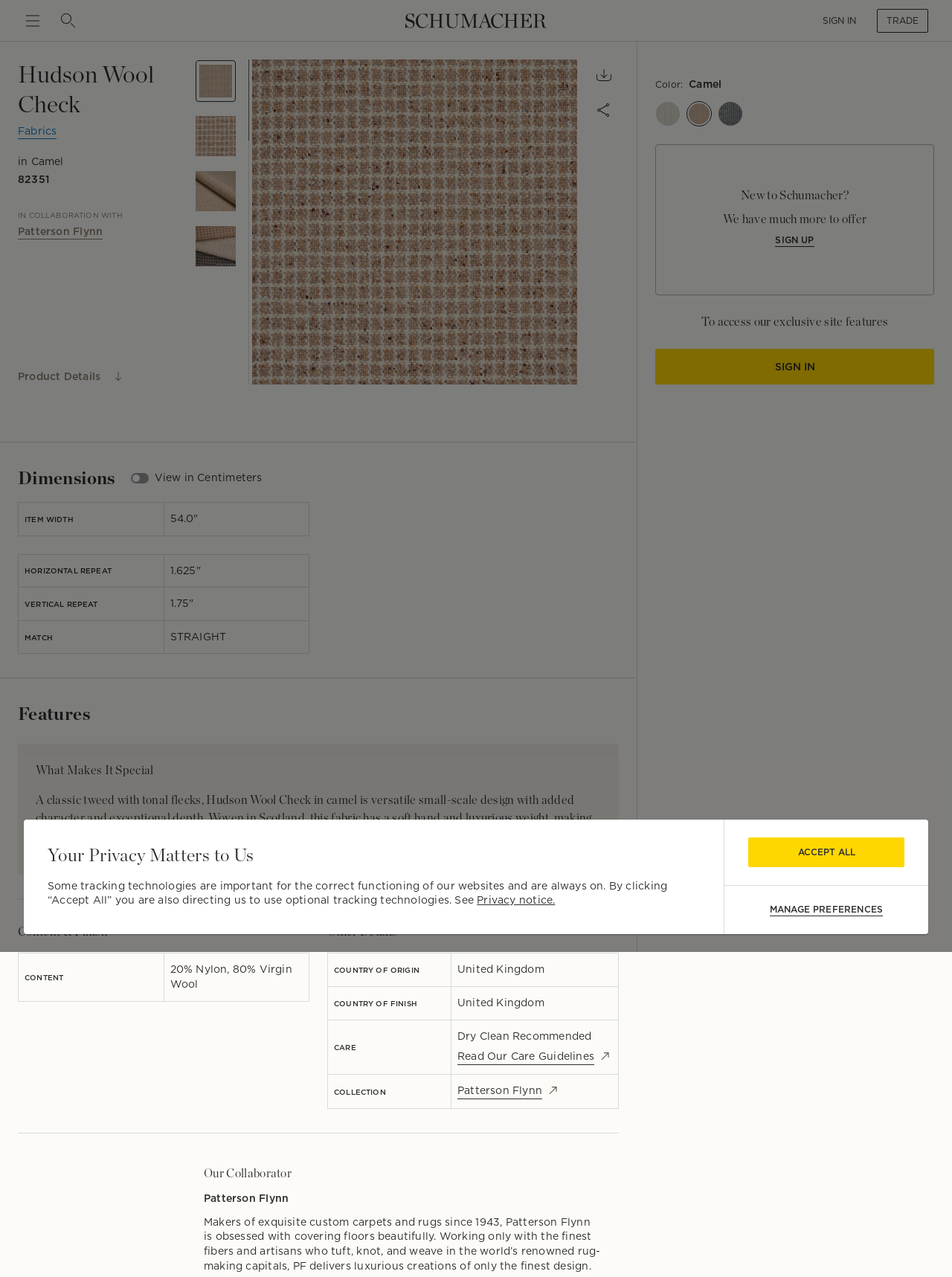Determine the main headline of the webpage and provide its text.

Your Privacy Matters to Us